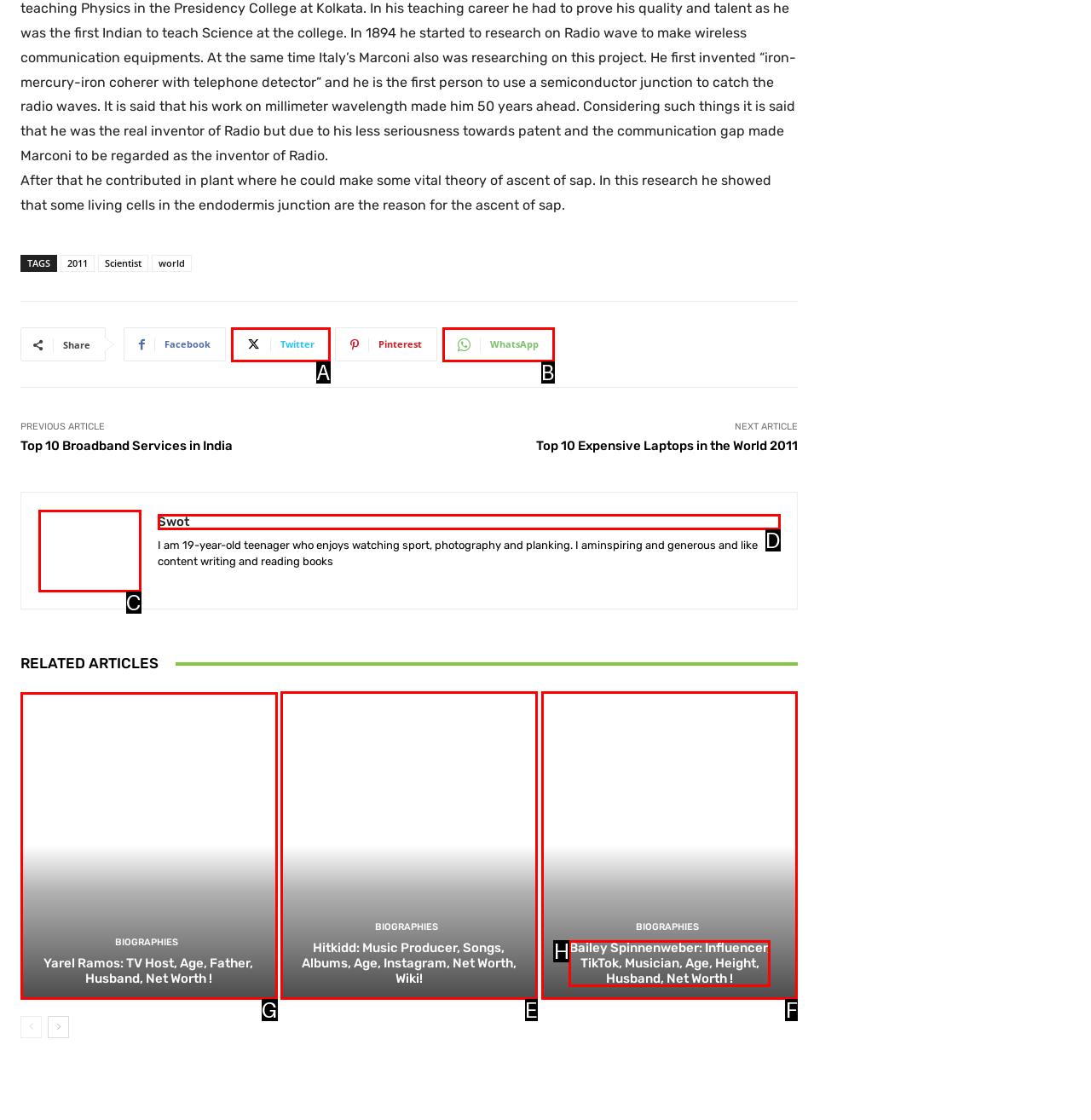Select the letter of the UI element you need to click to complete this task: View the biography of Yarel Ramos.

G